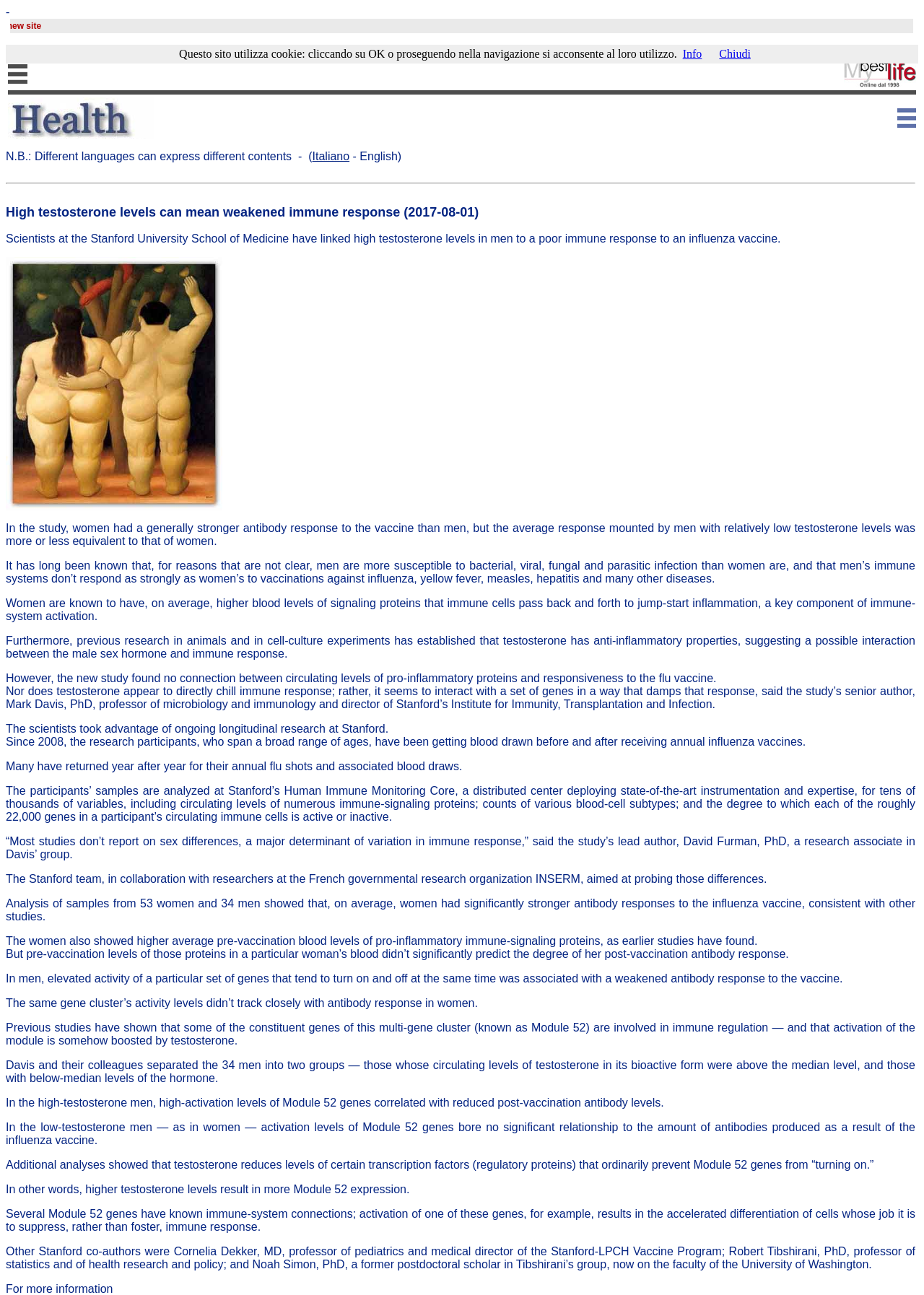Respond with a single word or phrase to the following question:
What is the name of the organization that collaborated with the Stanford team?

INSERM